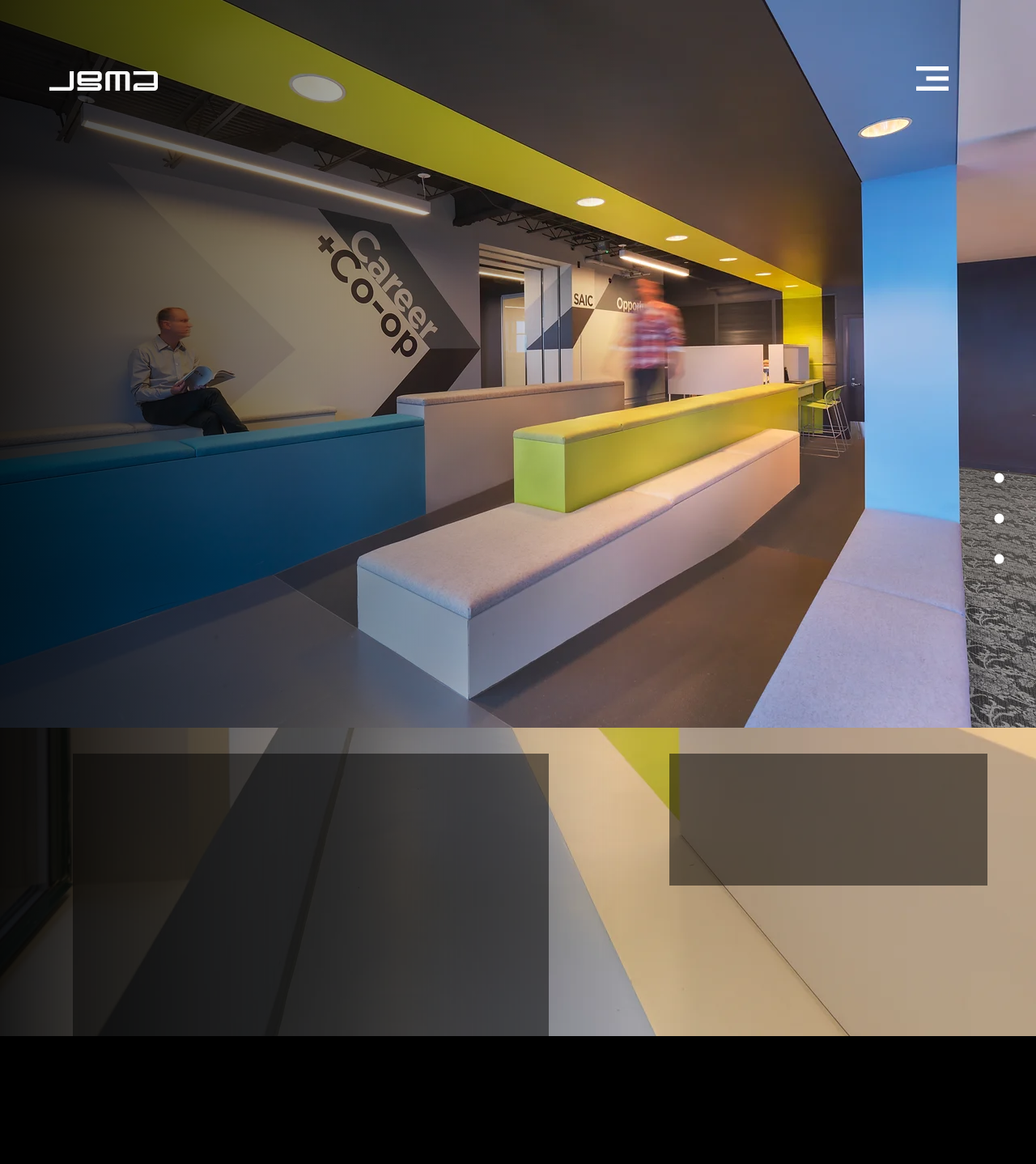Please give a succinct answer using a single word or phrase:
What is the design feature of the student lounge?

2’-1” elevation difference